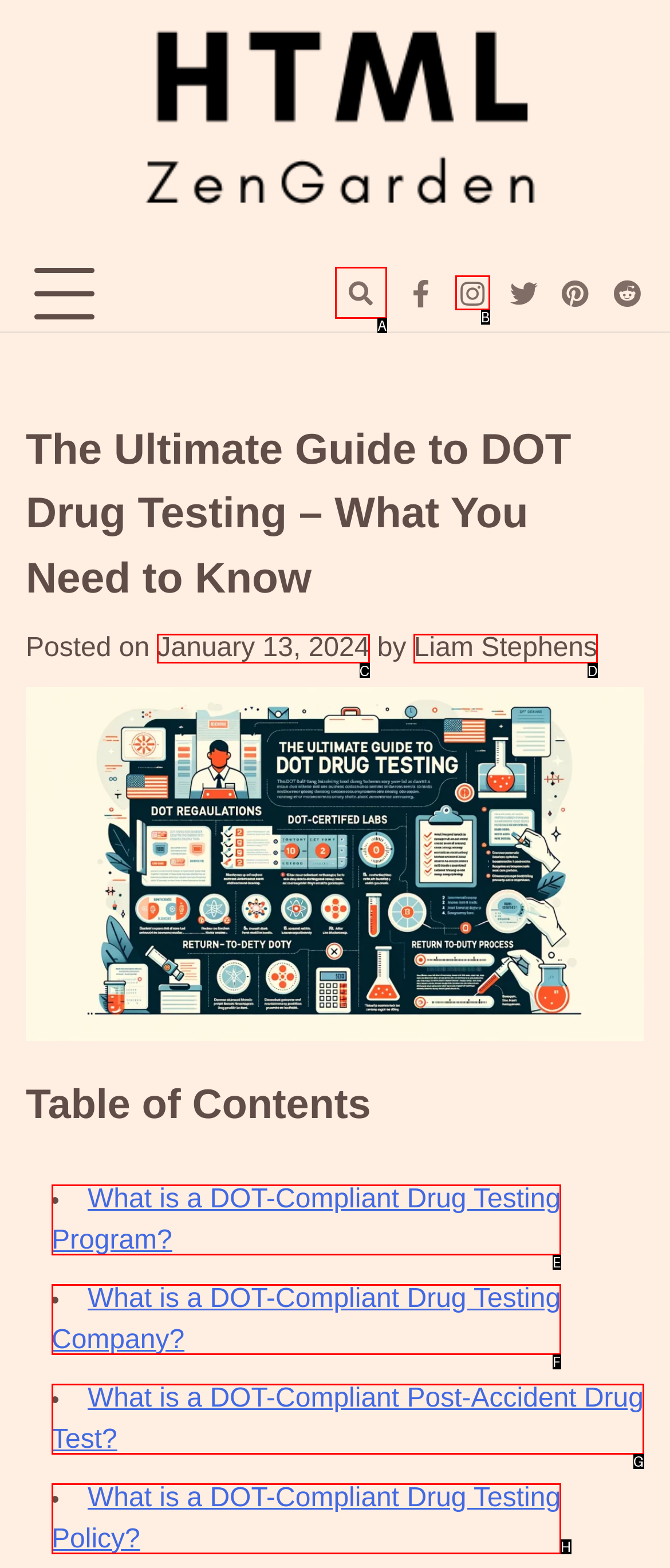Select the letter of the HTML element that best fits the description: Liam Stephens
Answer with the corresponding letter from the provided choices.

D